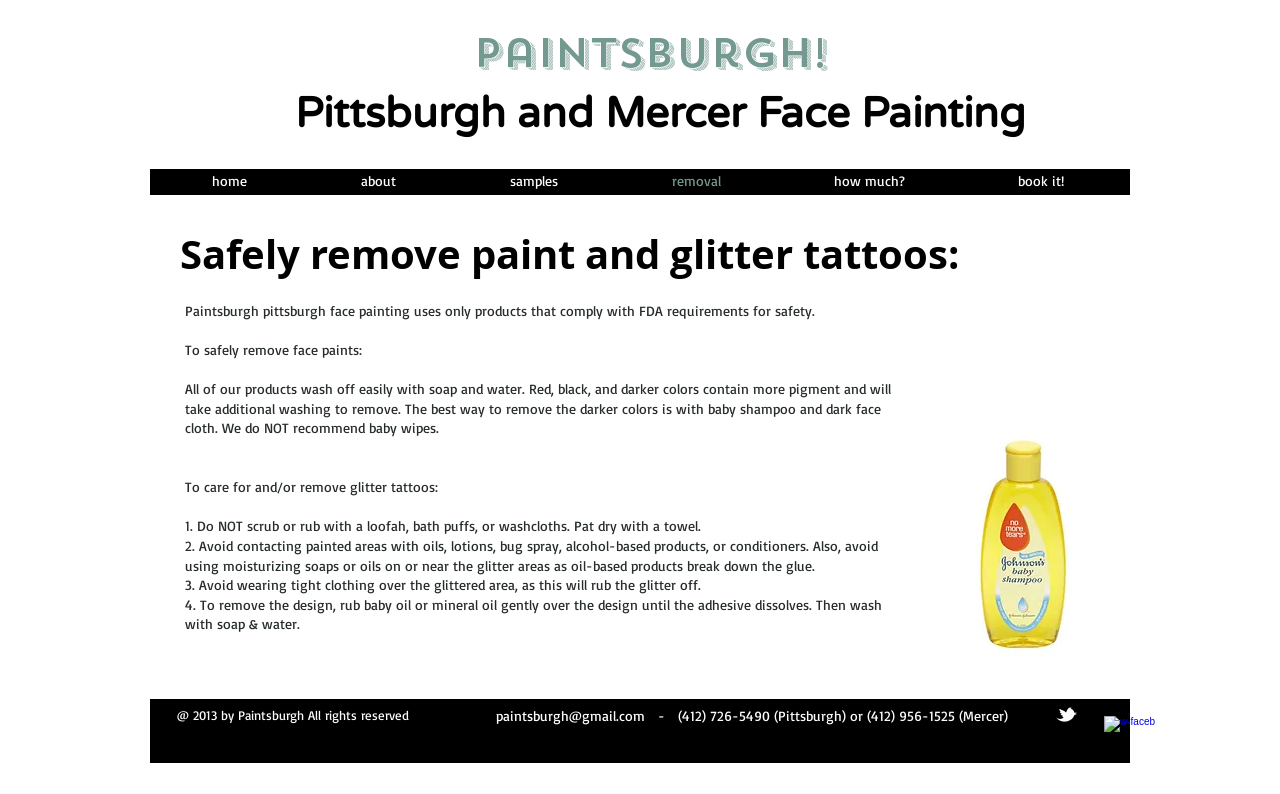Please identify the bounding box coordinates of the element that needs to be clicked to perform the following instruction: "Click the 'book it!' link".

[0.751, 0.213, 0.875, 0.242]